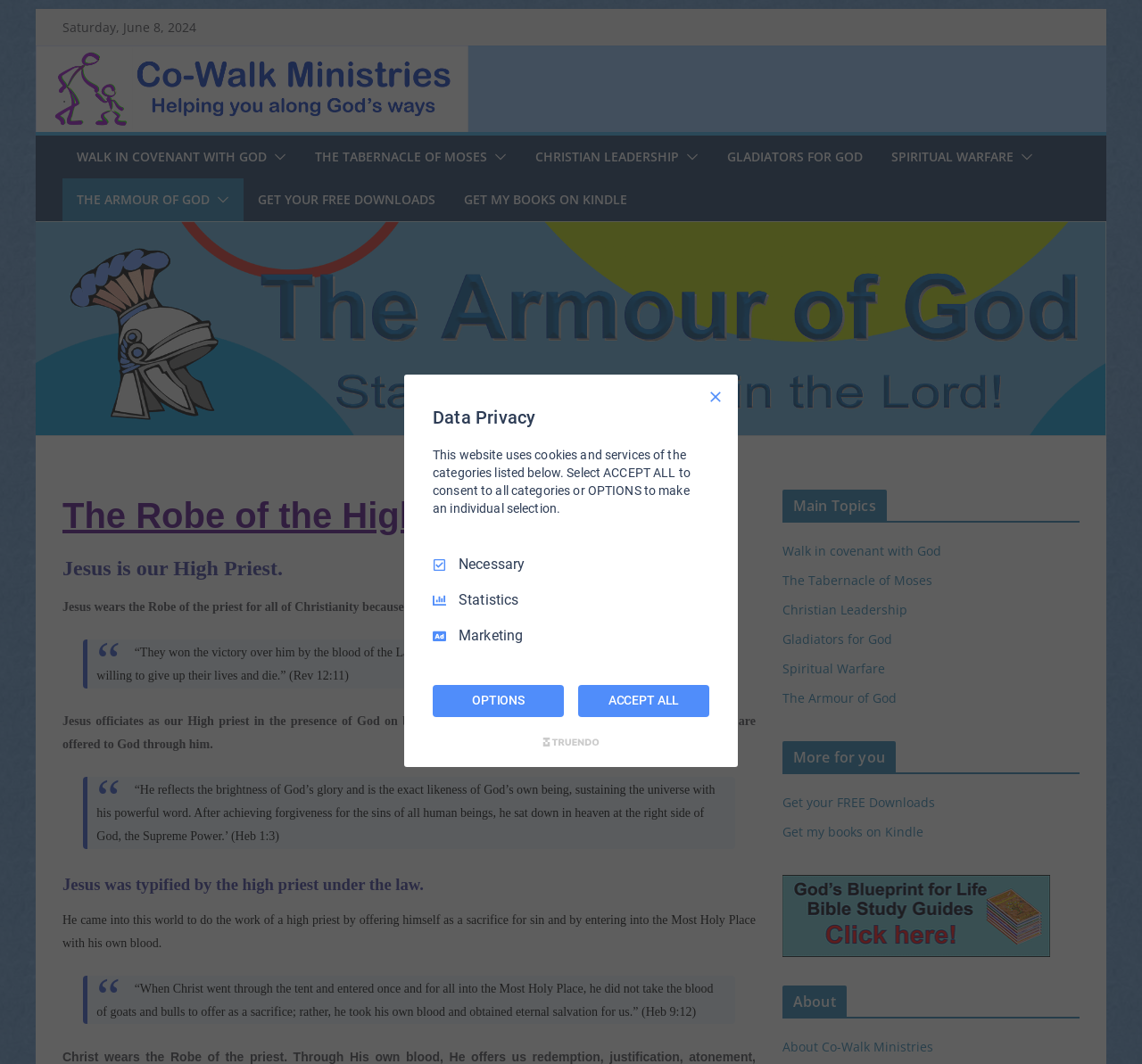Locate the UI element described as follows: "Gladiators for God". Return the bounding box coordinates as four float numbers between 0 and 1 in the order [left, top, right, bottom].

[0.685, 0.592, 0.781, 0.608]